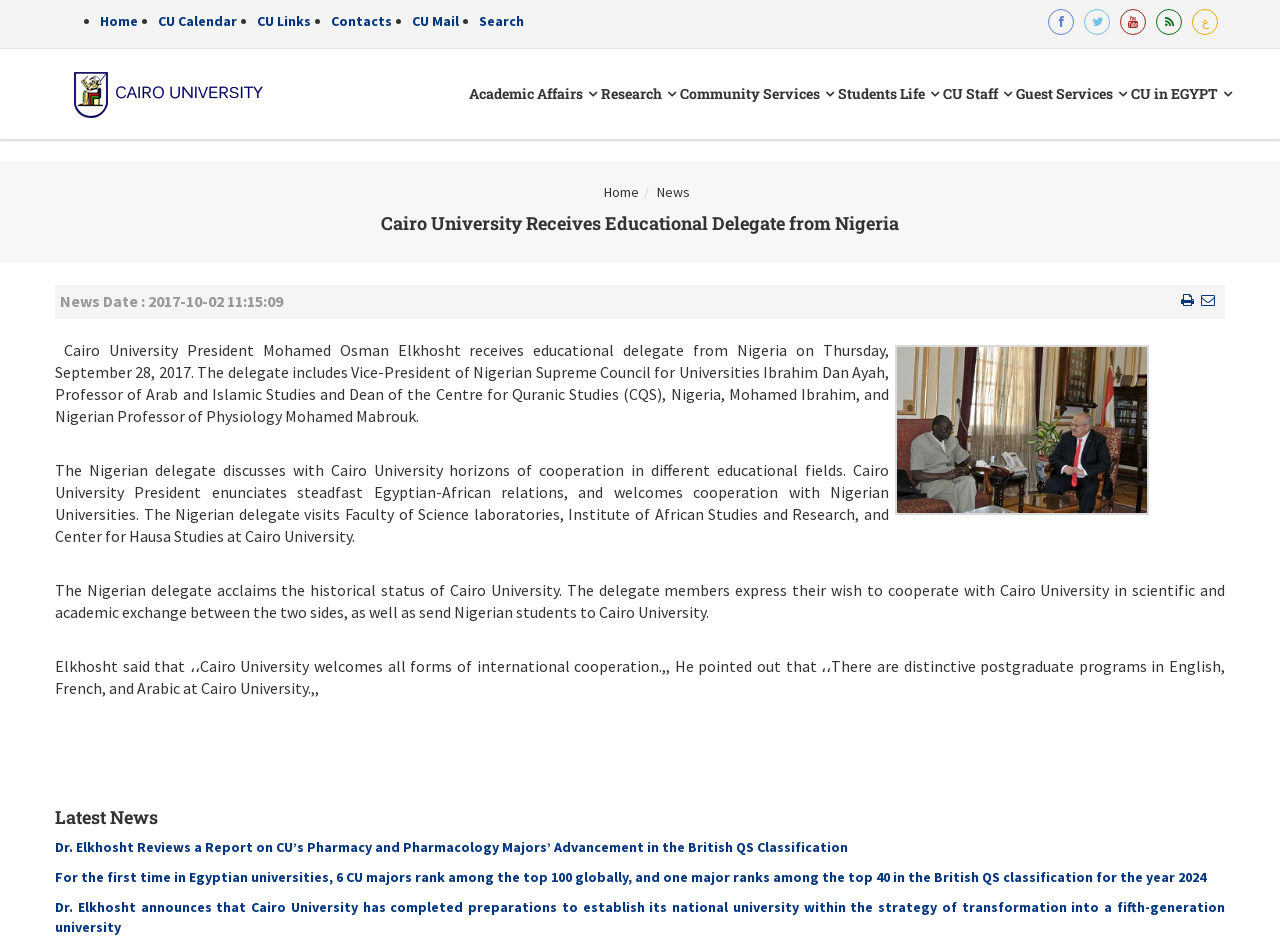Identify the bounding box coordinates for the UI element that matches this description: "title="Rss of Cairo University"".

[0.903, 0.01, 0.923, 0.037]